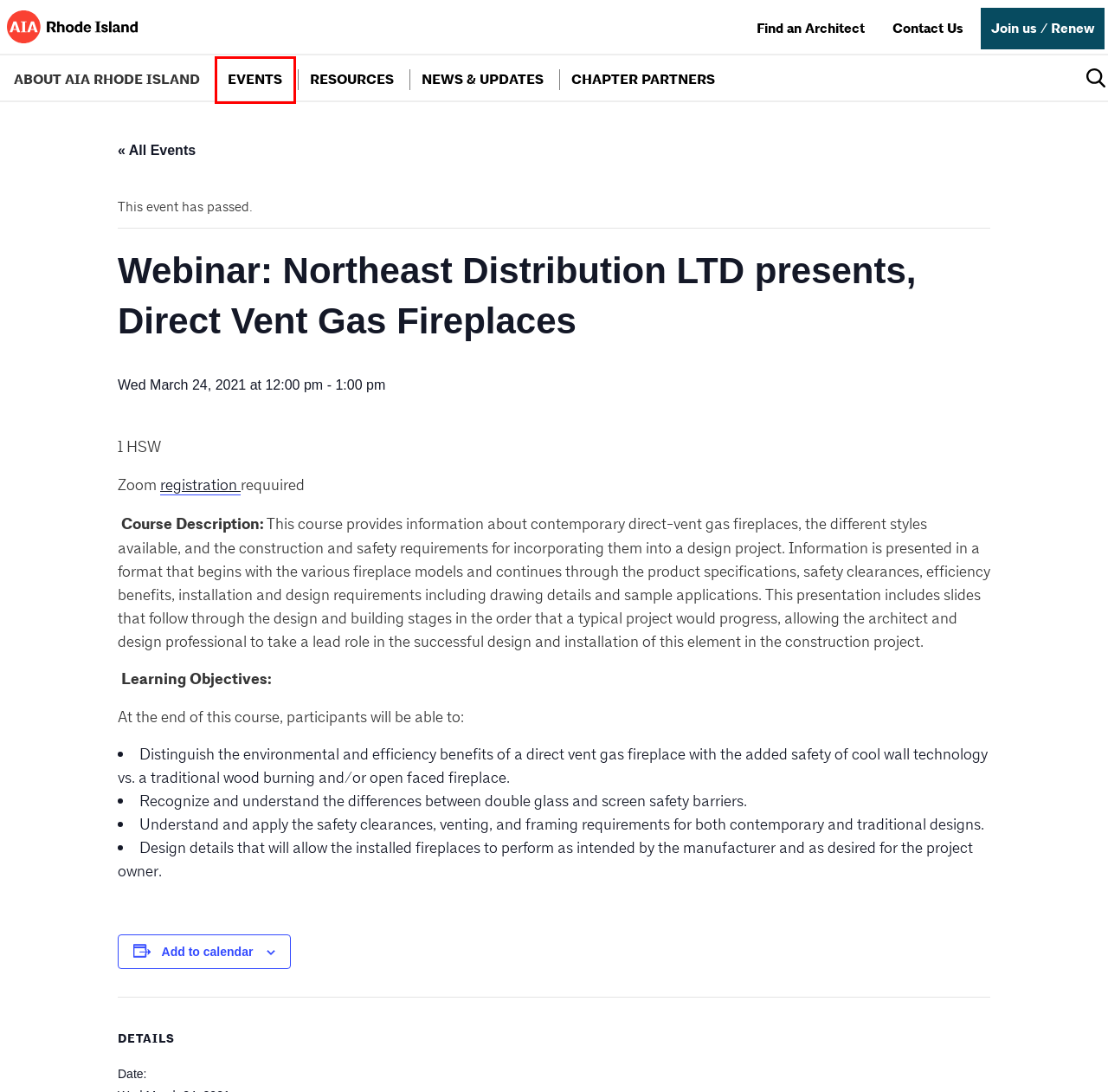Look at the screenshot of a webpage with a red bounding box and select the webpage description that best corresponds to the new page after clicking the element in the red box. Here are the options:
A. Contact Us - American Institute of Architects Rhode Island Inc.
B. Join Us / Renew - American Institute of Architects Rhode Island Inc.
C. Events from Thu May 30 – Tue August 13 – American Institute of Architects Rhode Island Inc.
D. Events - American Institute of Architects Rhode Island Inc.
E. News & Updates - American Institute of Architects Rhode Island Inc.
F. Chapter Partners - American Institute of Architects Rhode Island Inc.
G. Find an Architect - American Institute of Architects Rhode Island Inc.
H. Resources - American Institute of Architects Rhode Island Inc.

D